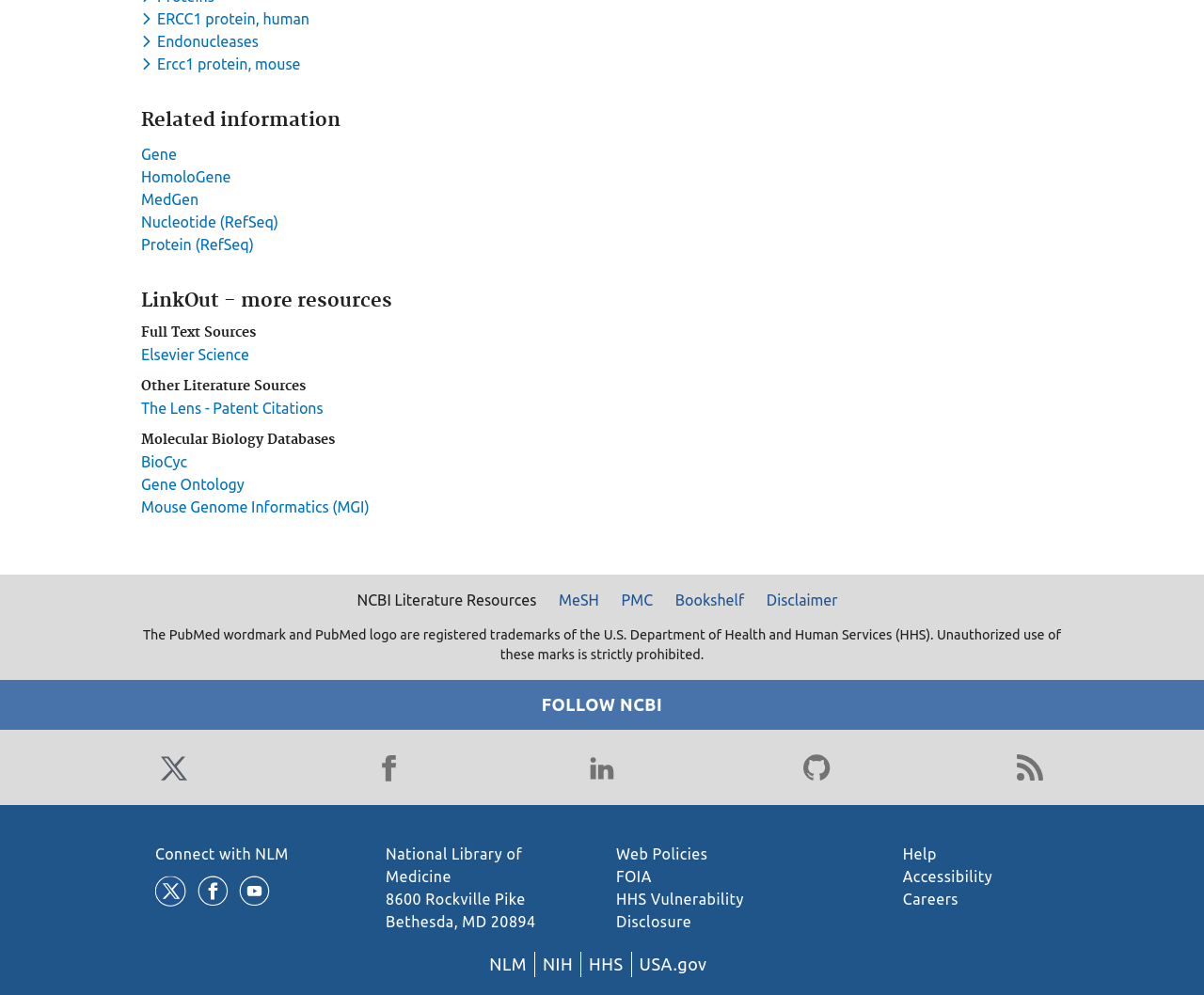What type of resources are listed under 'LinkOut - more resources'? Examine the screenshot and reply using just one word or a brief phrase.

Full Text Sources